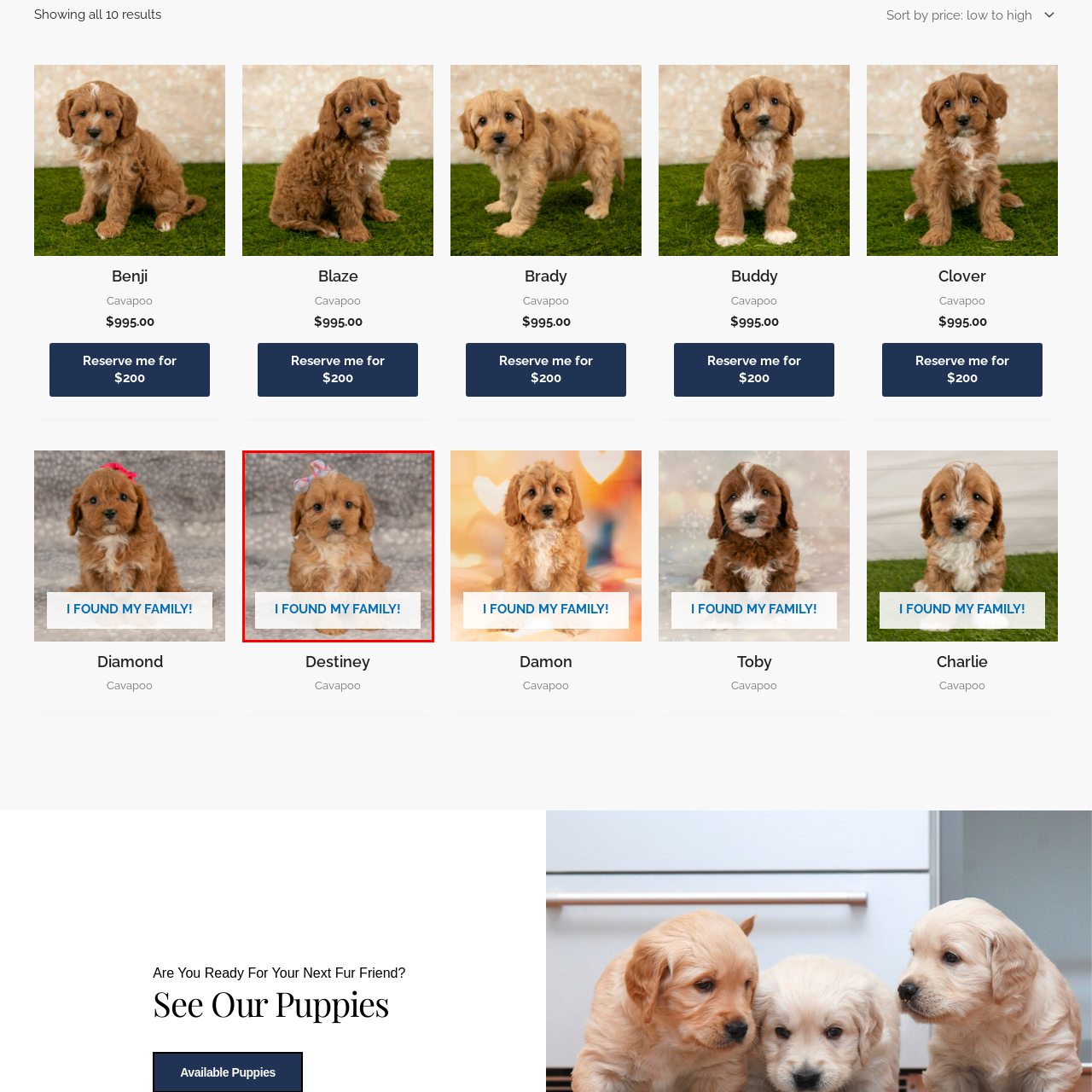View the portion of the image within the red bounding box and answer this question using a single word or phrase:
What is the color of the puppy's coat?

light caramel